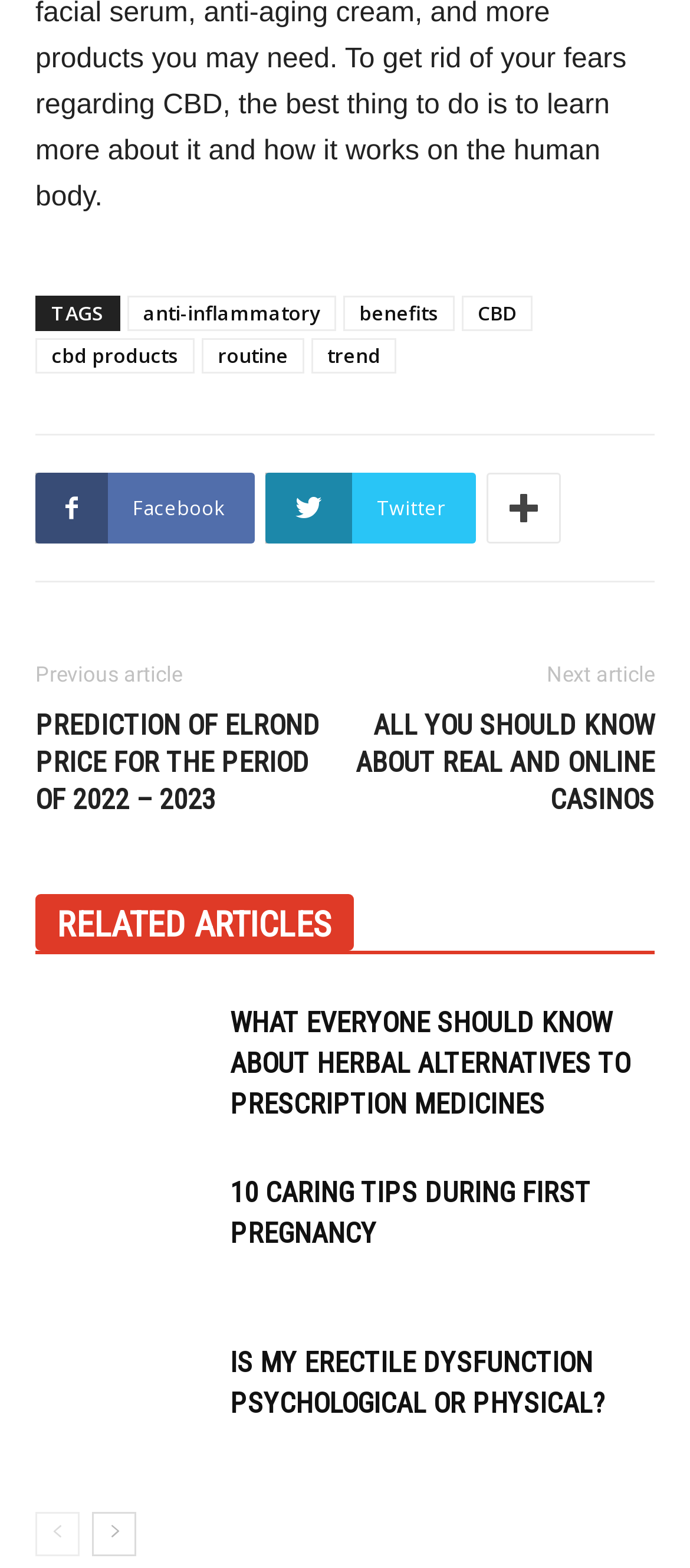Respond to the question below with a concise word or phrase:
What is the category of the article 'PREDICTION OF ELROND PRICE FOR THE PERIOD OF 2022 – 2023'?

RELATED ARTICLES